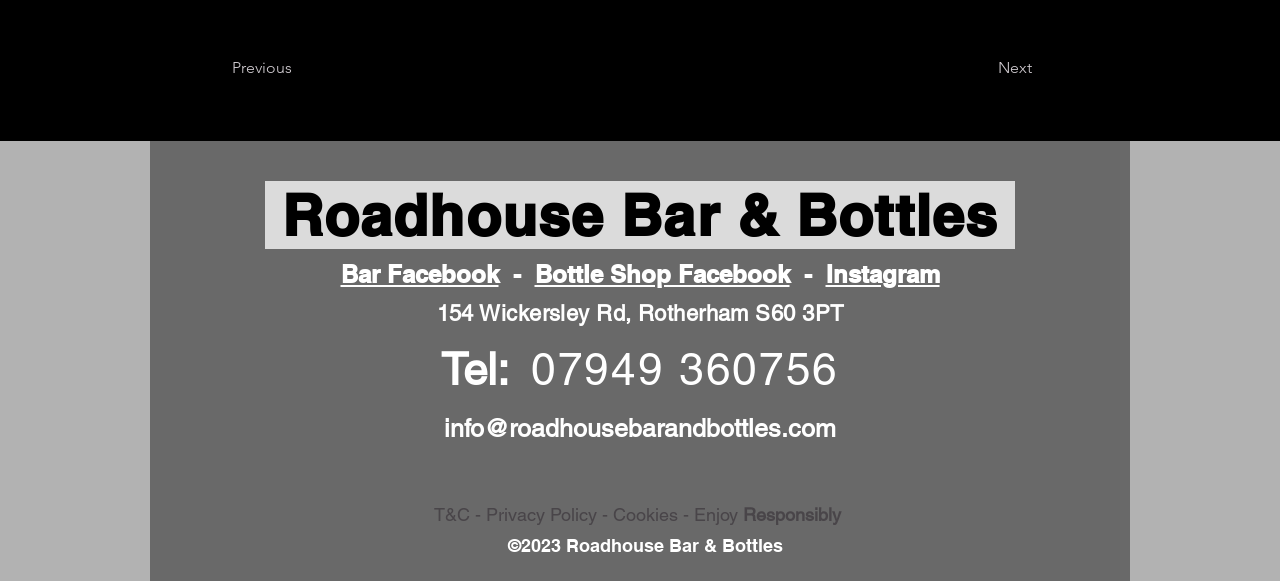Specify the bounding box coordinates of the element's area that should be clicked to execute the given instruction: "Check the address". The coordinates should be four float numbers between 0 and 1, i.e., [left, top, right, bottom].

[0.341, 0.519, 0.659, 0.562]